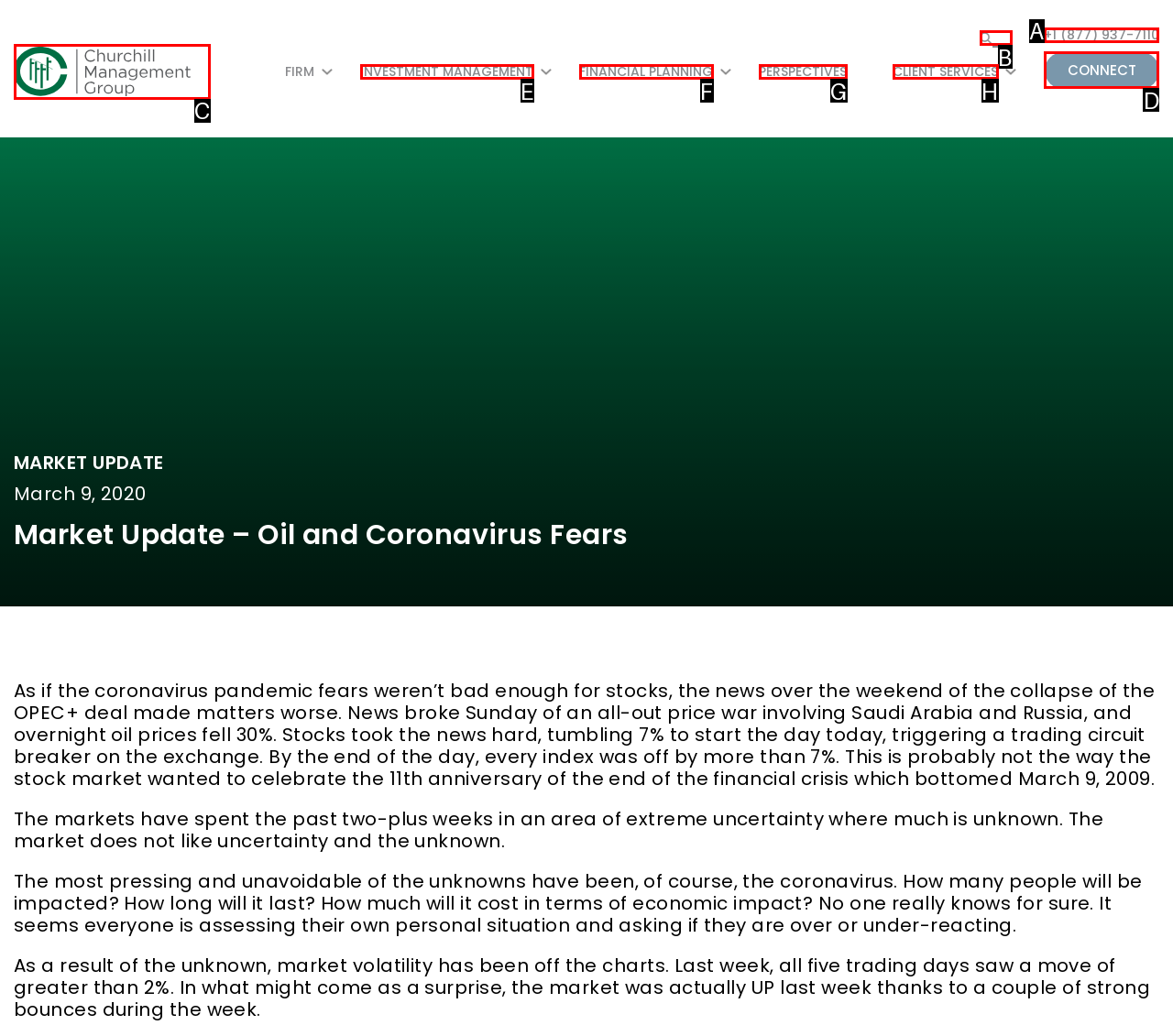Identify the appropriate choice to fulfill this task: Read the 'Juniors unlucky in defeat' news
Respond with the letter corresponding to the correct option.

None